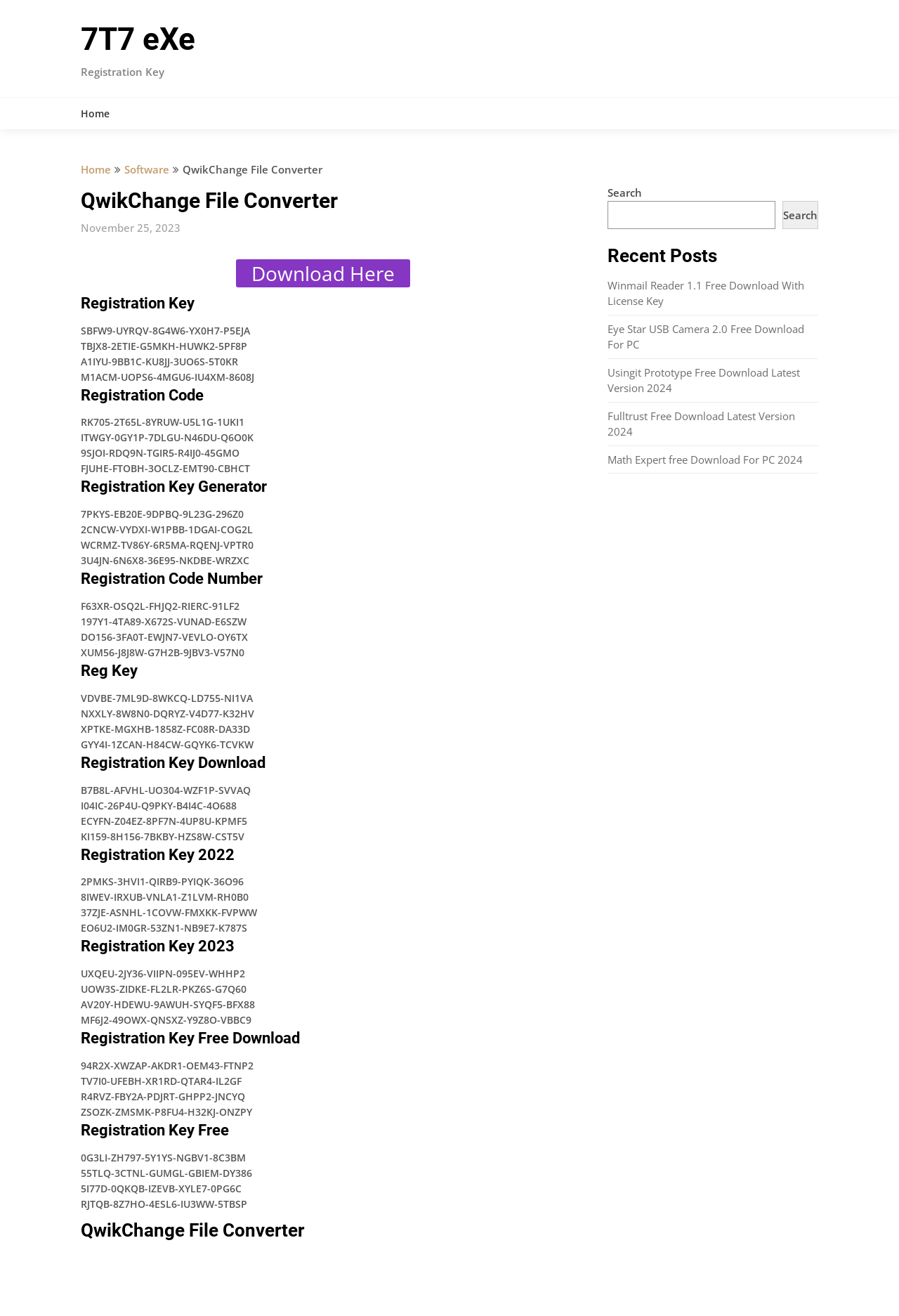Kindly provide the bounding box coordinates of the section you need to click on to fulfill the given instruction: "Search using the search button".

None